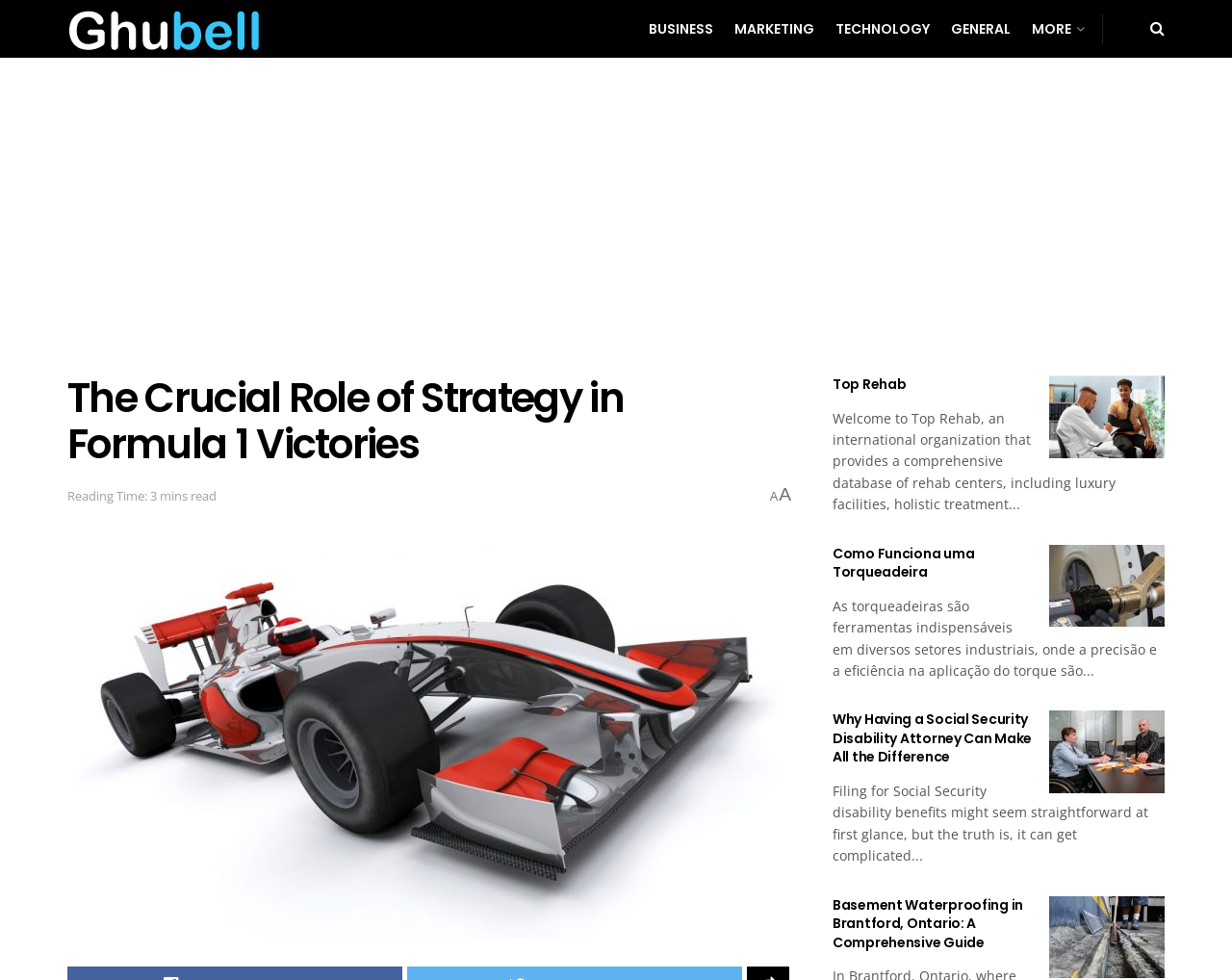Using the provided description: "aria-label="Advertisement" name="aswift_1" title="Advertisement"", find the bounding box coordinates of the corresponding UI element. The output should be four float numbers between 0 and 1, in the format [left, top, right, bottom].

[0.031, 0.069, 0.969, 0.344]